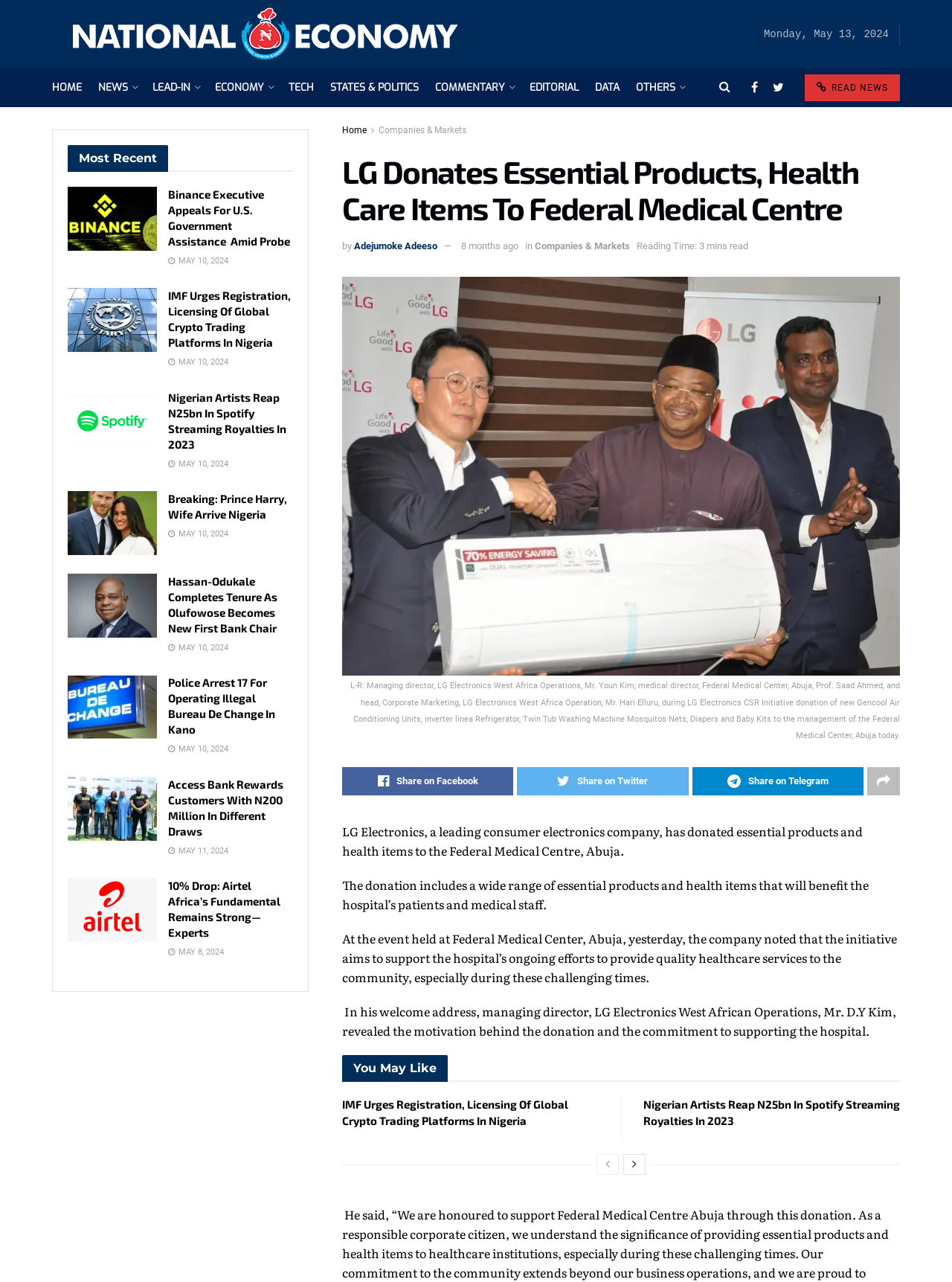Determine the bounding box coordinates of the target area to click to execute the following instruction: "Read the news article 'LG Donates Essential Products, Health Care Items To Federal Medical Centre'."

[0.359, 0.12, 0.945, 0.176]